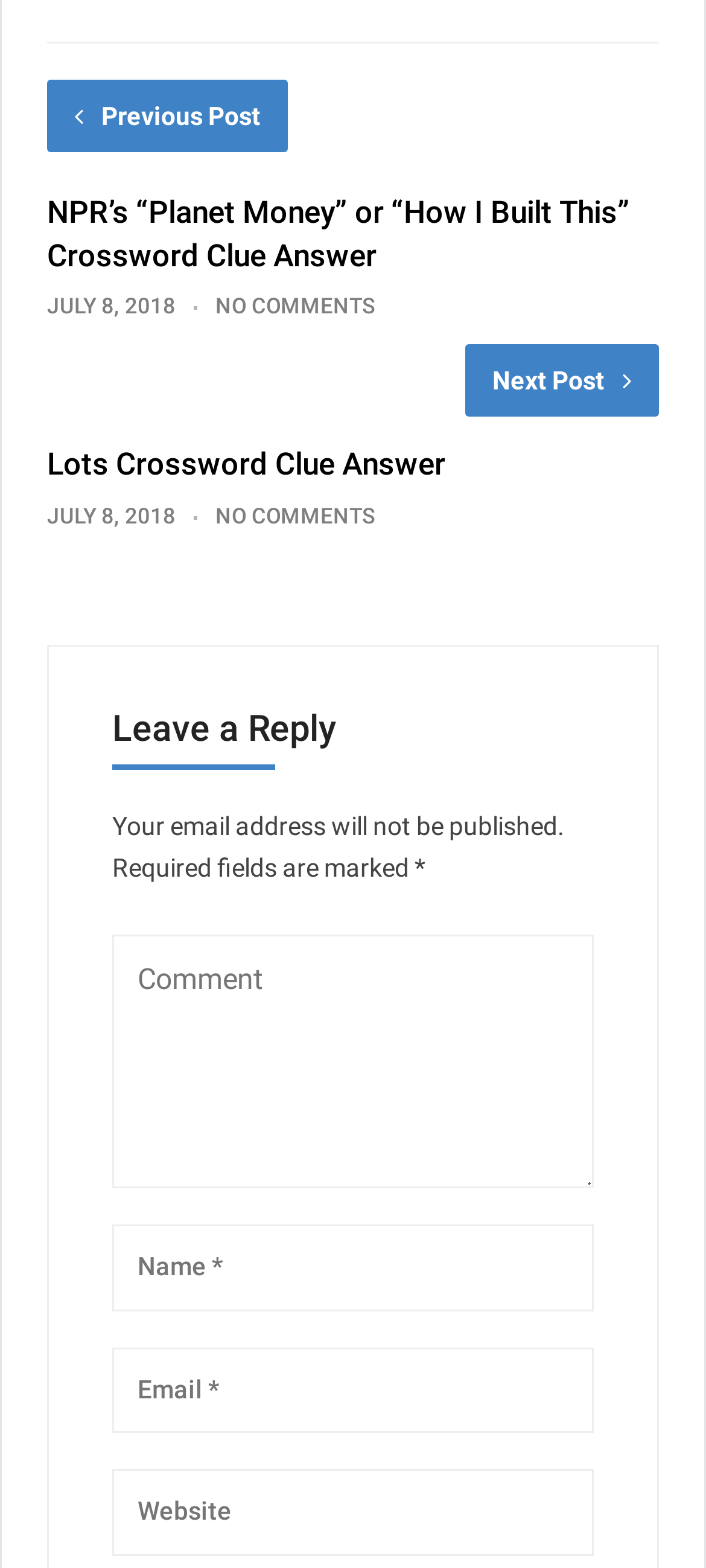Based on the image, give a detailed response to the question: What is the purpose of the 'Leave a Reply' section?

I inferred the answer by looking at the 'Leave a Reply' heading and the surrounding elements, which include textboxes for entering a comment, name, and email. This section is likely designed for users to submit their comments or replies.